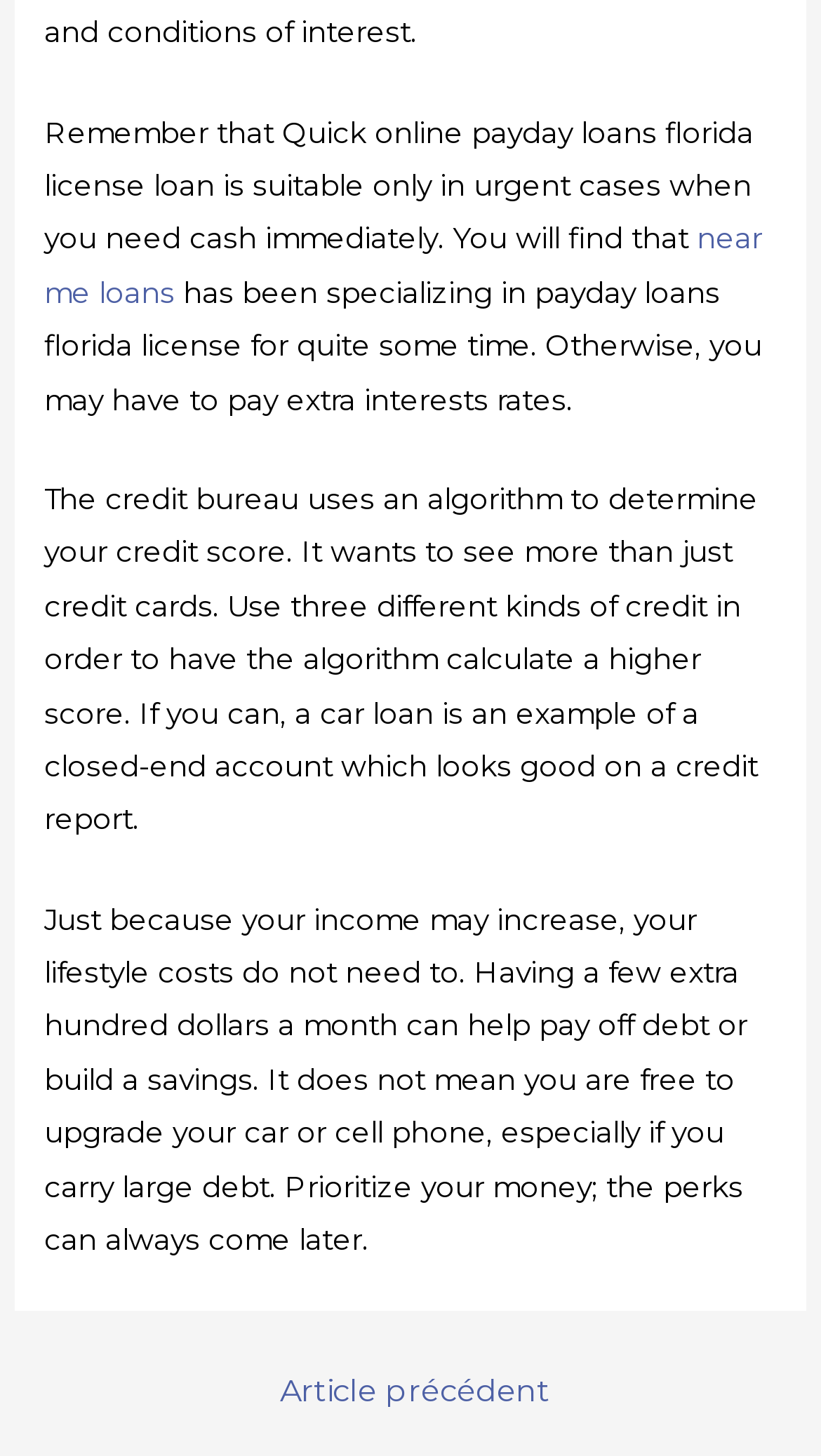Please reply to the following question with a single word or a short phrase:
What can help increase credit score?

Three kinds of credit